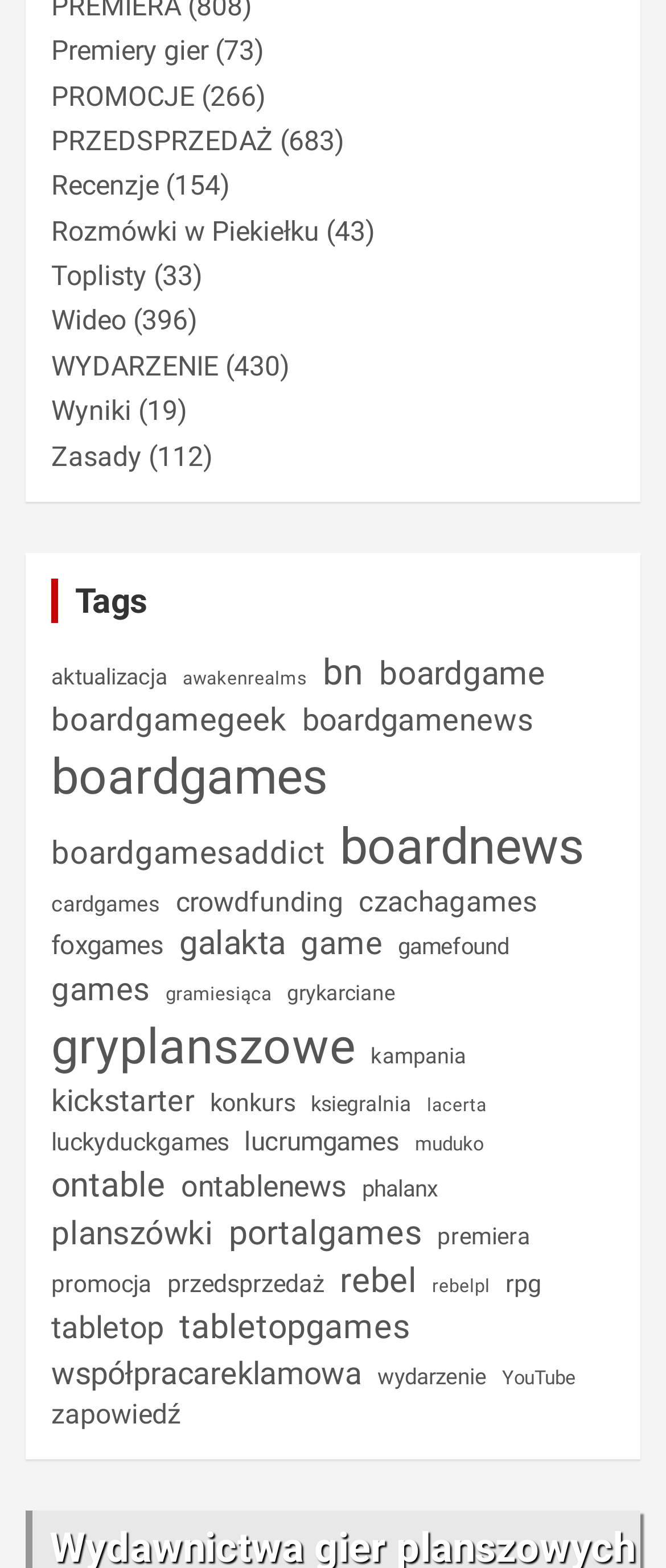Determine the bounding box coordinates for the area you should click to complete the following instruction: "Click on the 'PRZEDSPRZEDAŻ' link".

[0.077, 0.079, 0.41, 0.1]